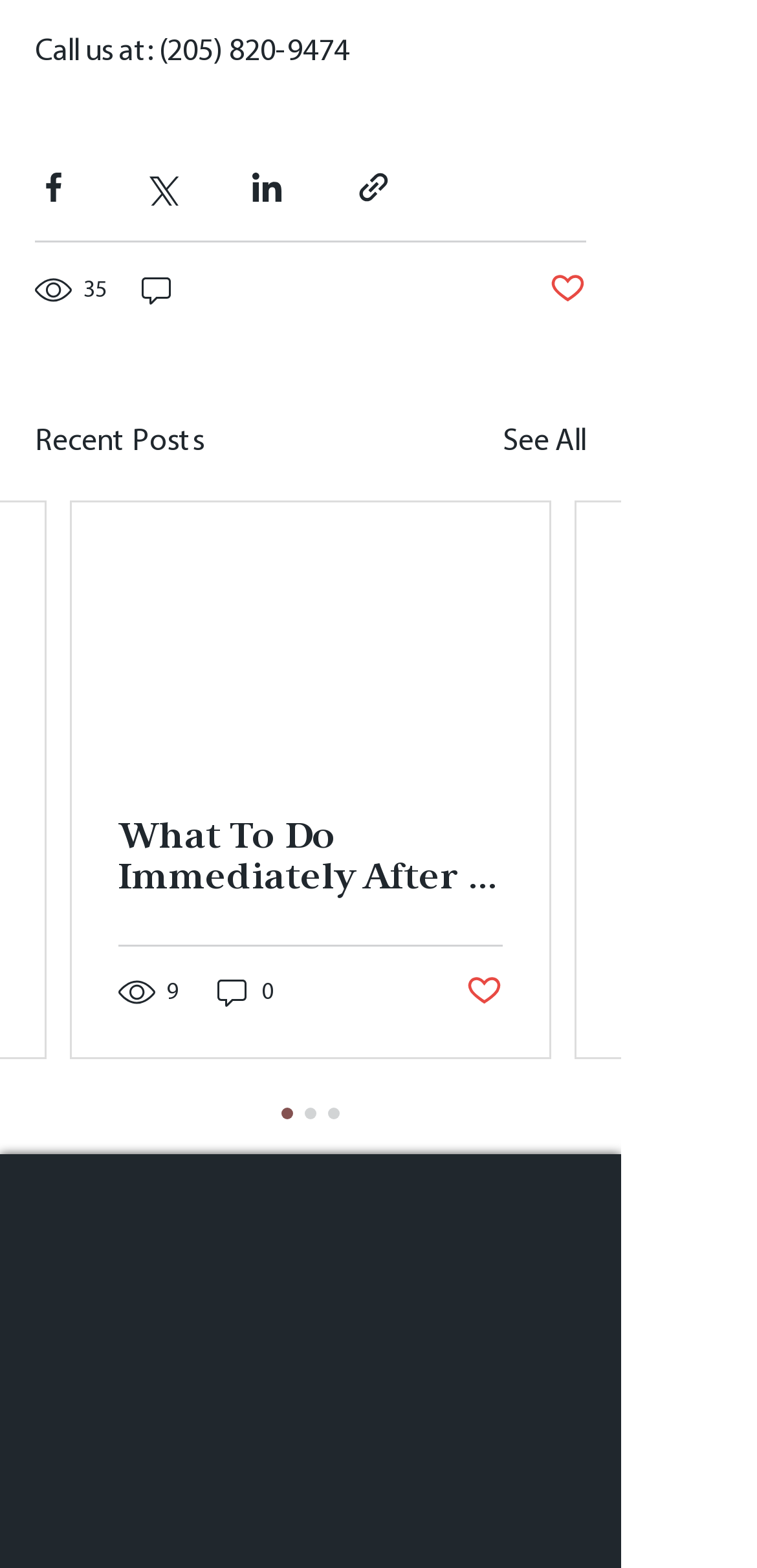Find the bounding box coordinates for the area that must be clicked to perform this action: "Call the phone number".

[0.046, 0.023, 0.462, 0.043]